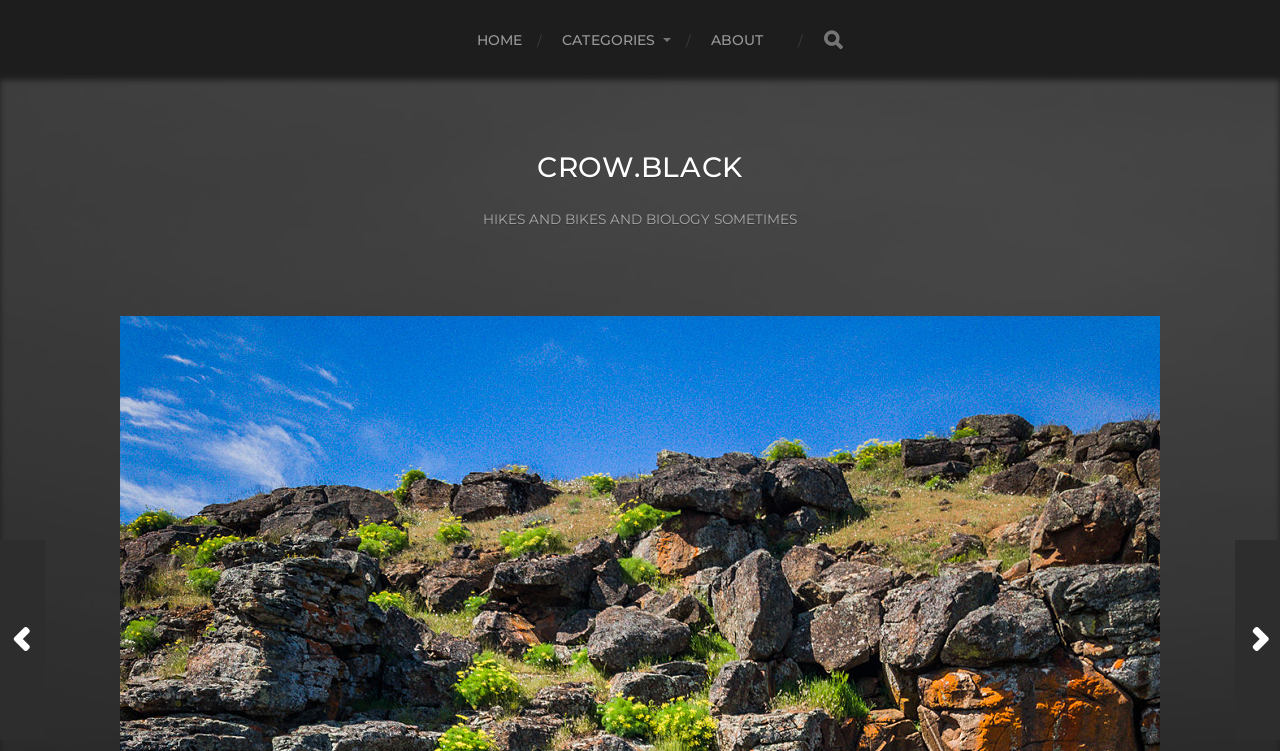Describe the entire webpage, focusing on both content and design.

The webpage appears to be a blog or personal website, with a focus on outdoor activities and nature. At the top of the page, there is a navigation menu with four links: "HOME", "CATEGORIES", "ABOUT", and a search button with a magnifying glass icon. These elements are positioned horizontally, with the search button slightly below the links.

Below the navigation menu, there is a prominent link "CROW.BLACK" which seems to be the title or logo of the website. Underneath this link, there is a static text element that reads "HIKES AND BIKES AND BIOLOGY SOMETIMES", which suggests that the website may be focused on outdoor activities such as hiking and biking, as well as biology or nature-related topics.

At the very bottom of the page, there are two links for navigating through blog posts: "Previous Post" and "Next Post", which are positioned at the bottom left and right corners of the page, respectively.